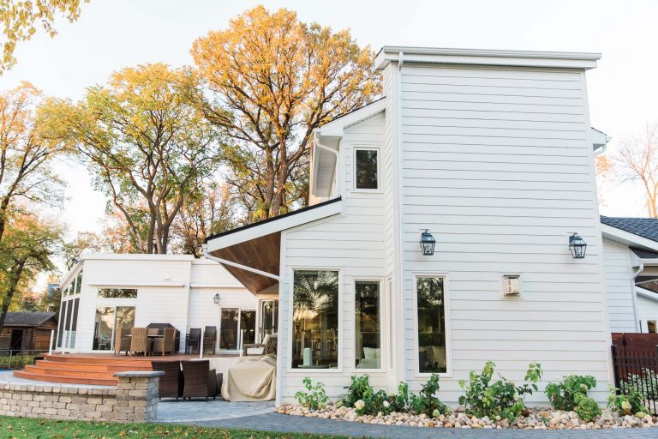Explain all the elements you observe in the image.

This image showcases a beautifully renovated Winnipeg home featuring James Hardie siding, which is known for its durability and weather resistance. The property's exterior reflects a modern aesthetic while retaining classic charm, complemented by its stylish architectural lines. Surrounded by lush trees showcasing autumn colors, the house is designed with large windows that allow natural light to flood the interior, enhancing its welcoming atmosphere. The landscaped area includes stone pathways and greenery that beautifully frame the home, emphasizing the effective use of quality materials in home renovation. This exterior renovation exemplifies Above All Roofing & Exteriors' commitment to craftsmanship and functionality, offering both protection against Manitoba's severe weather and an appealing curb presence.